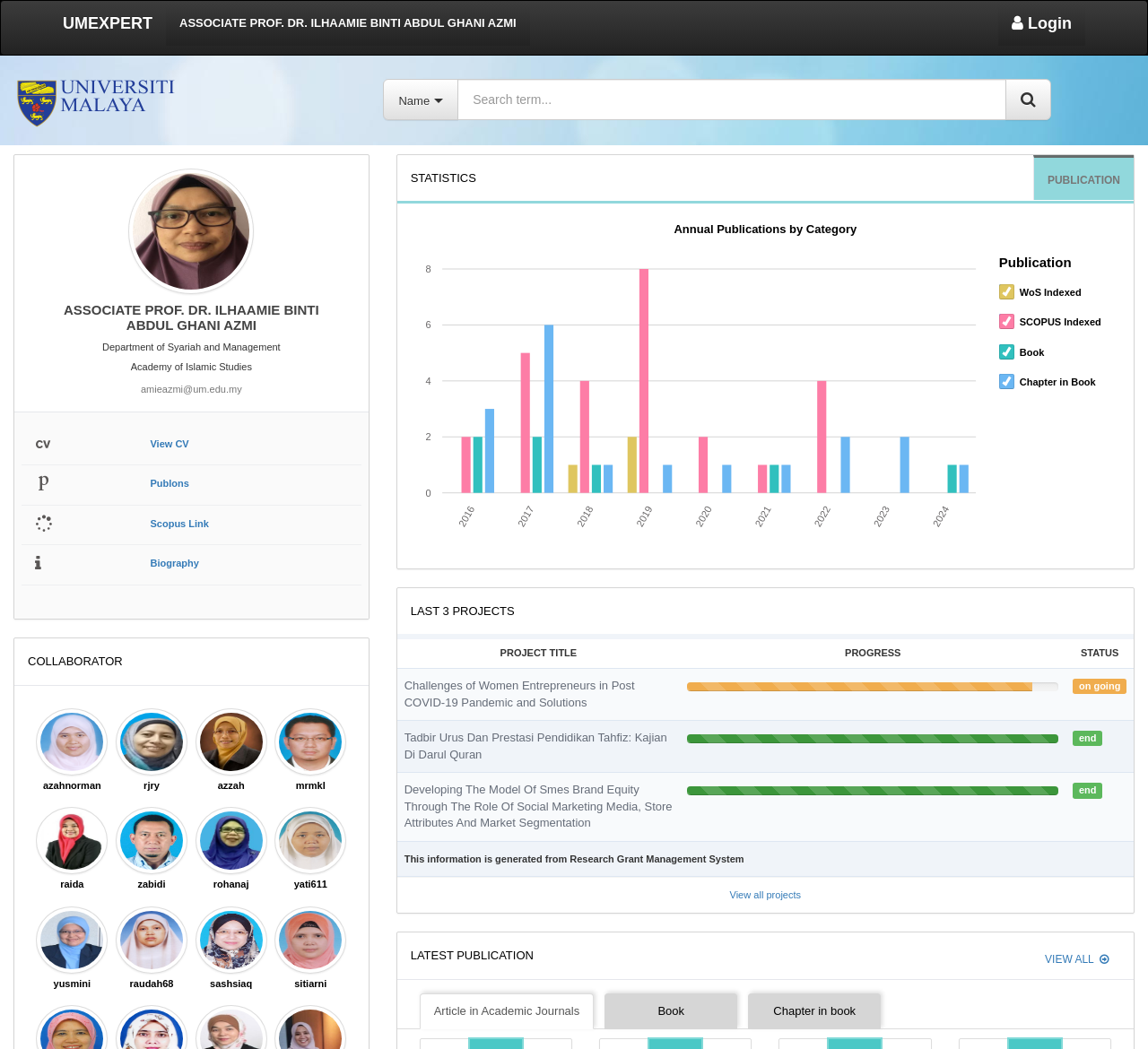Reply to the question with a single word or phrase:
What is the email address of the associate professor?

amieazmi@um.edu.my